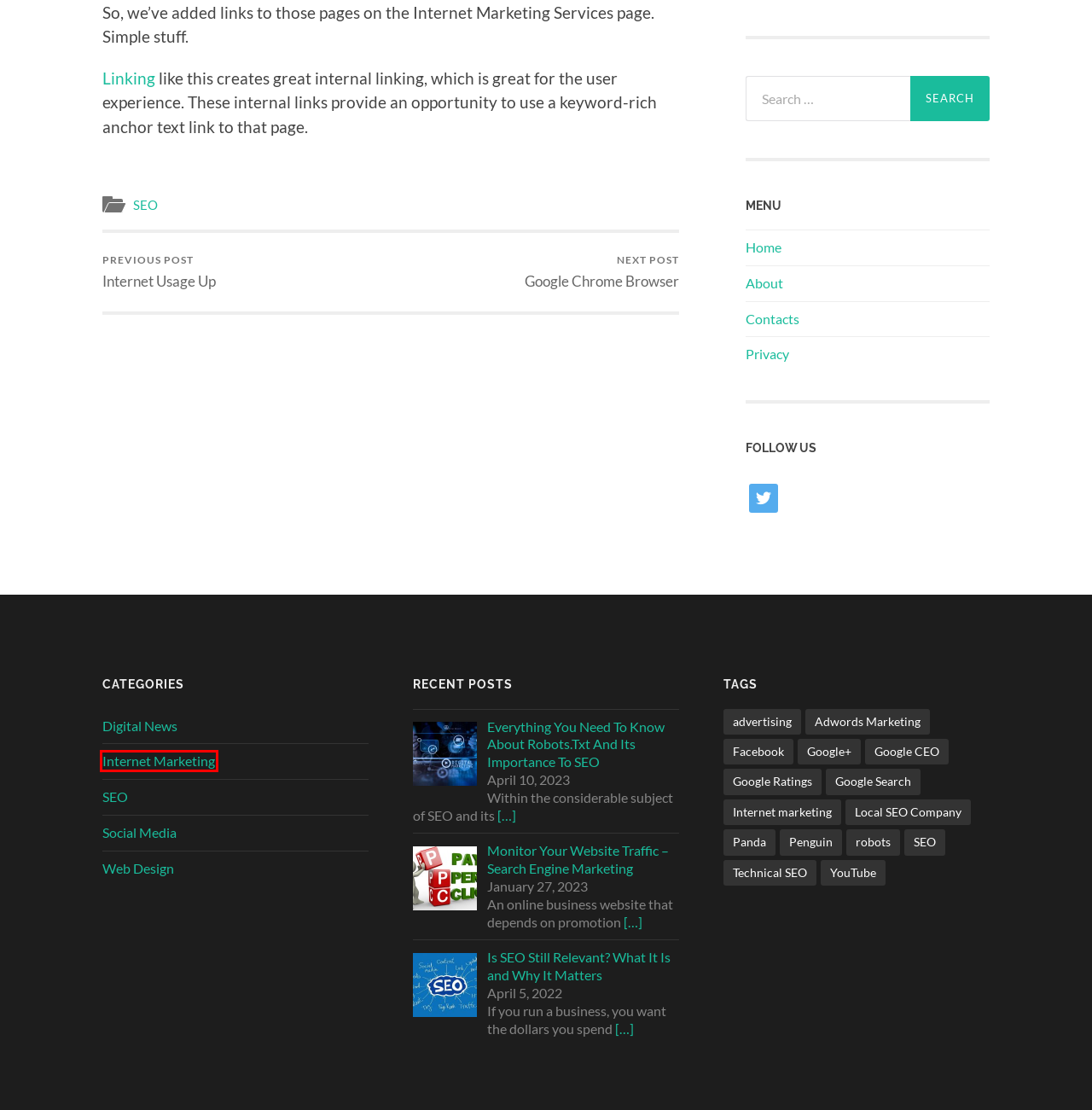After examining the screenshot of a webpage with a red bounding box, choose the most accurate webpage description that corresponds to the new page after clicking the element inside the red box. Here are the candidates:
A. » Adwords Marketing
B. » Google+
C. » Facebook
D. » Everything You Need To Know About Robots.Txt And Its Importance To SEO
E. » Google Ratings
F. » Contacts
G. » Internet Marketing
H. » Web Design

G